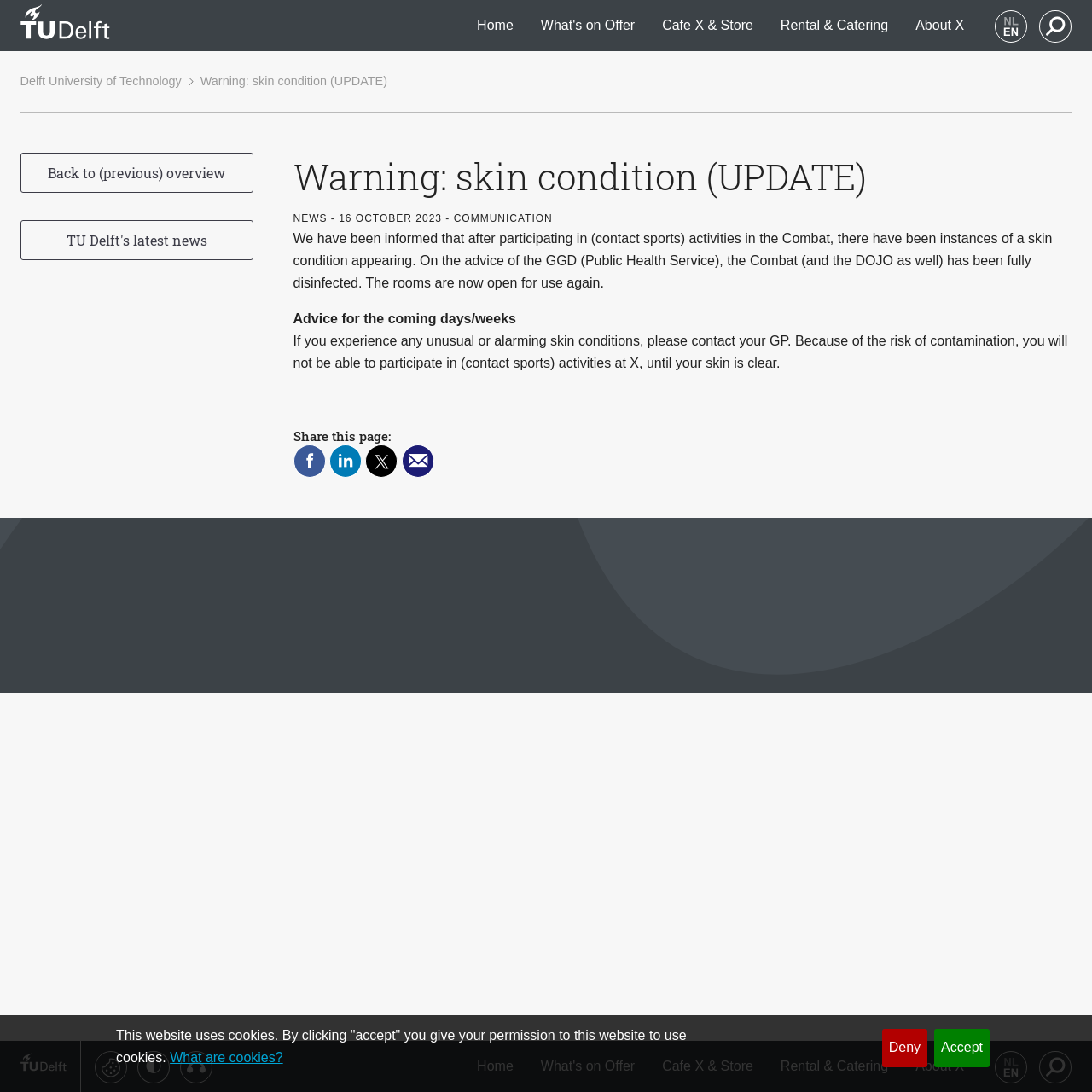Please determine the primary heading and provide its text.

Warning: skin condition (UPDATE)